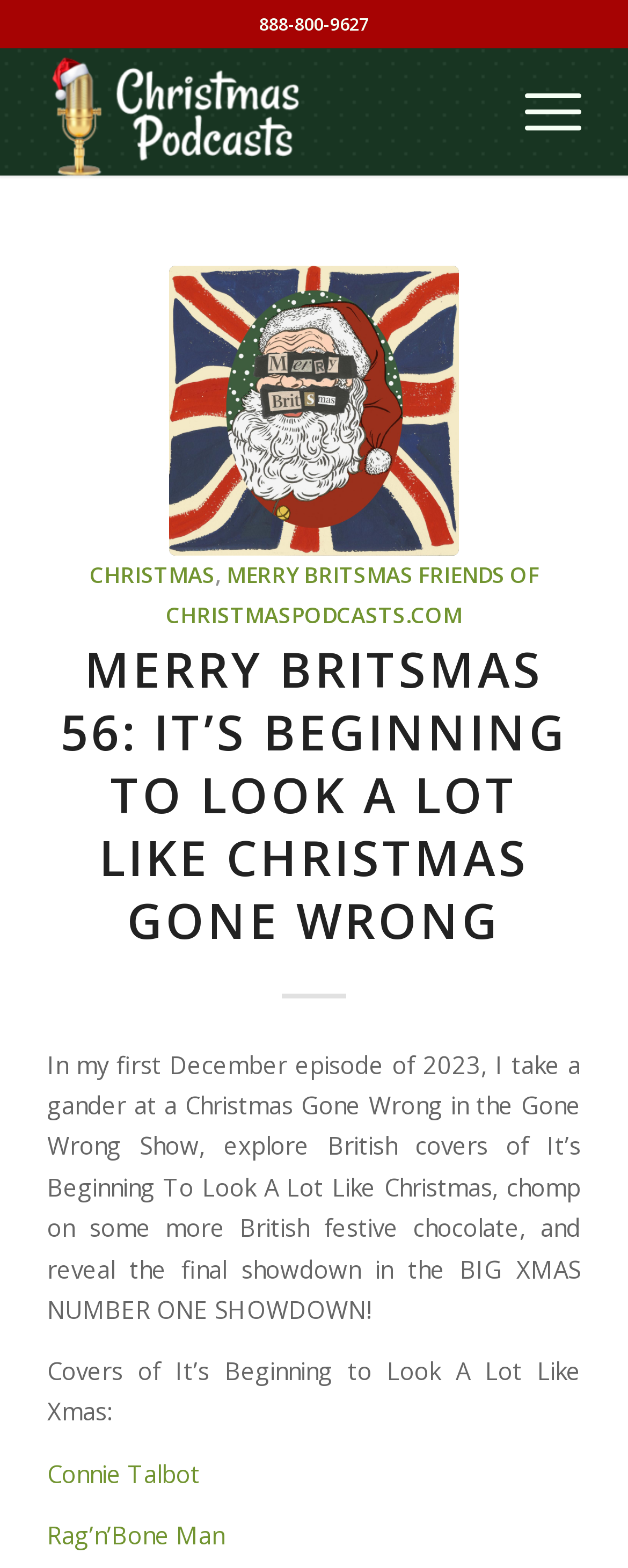Kindly determine the bounding box coordinates of the area that needs to be clicked to fulfill this instruction: "Explore the 'Connie Talbot' cover".

[0.075, 0.929, 0.329, 0.95]